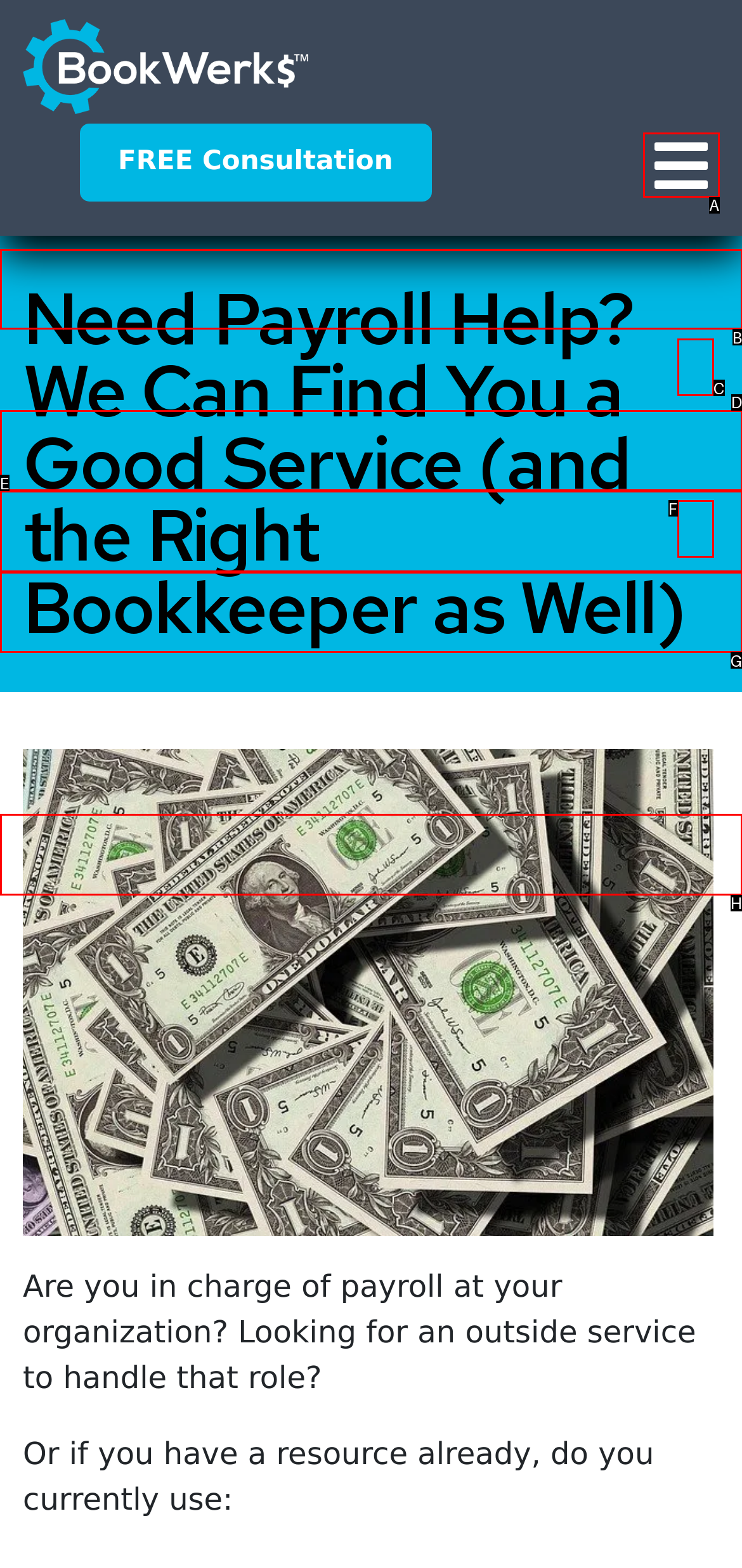Indicate which red-bounded element should be clicked to perform the task: Click the 'Home' link Answer with the letter of the correct option.

B